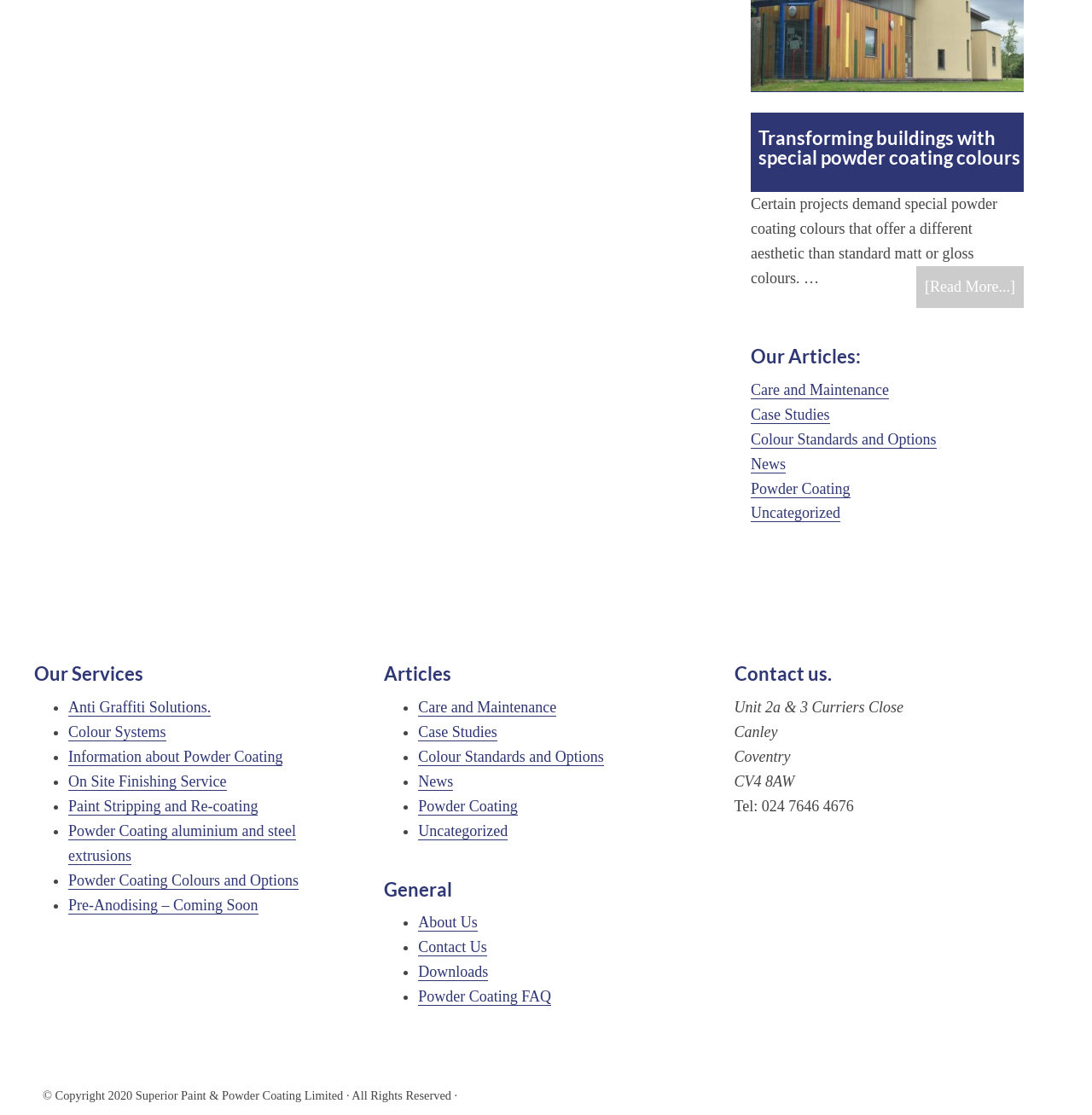Locate the bounding box coordinates of the clickable element to fulfill the following instruction: "Read more about transforming buildings with special powder coating colours". Provide the coordinates as four float numbers between 0 and 1 in the format [left, top, right, bottom].

[0.839, 0.238, 0.938, 0.277]